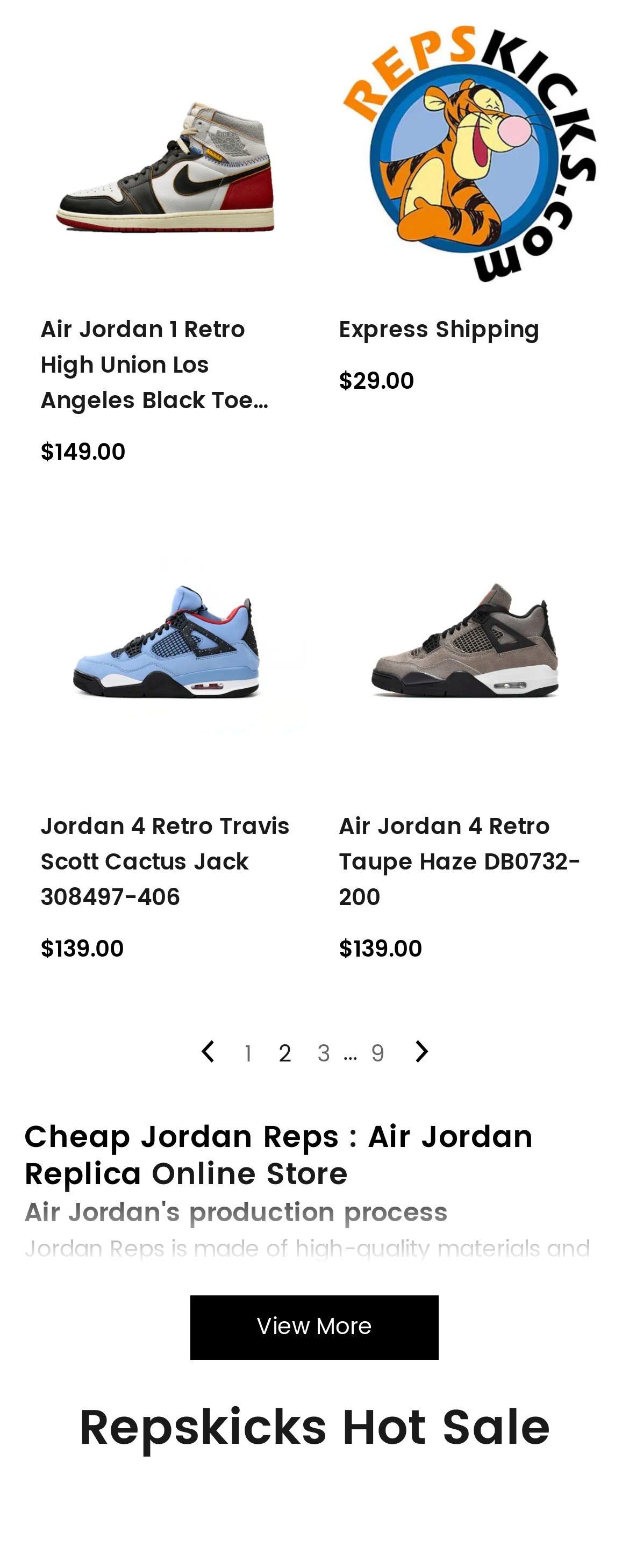How many products are displayed on this page?
Provide a fully detailed and comprehensive answer to the question.

I counted the number of product links and images on the page, and there are 4 products displayed.